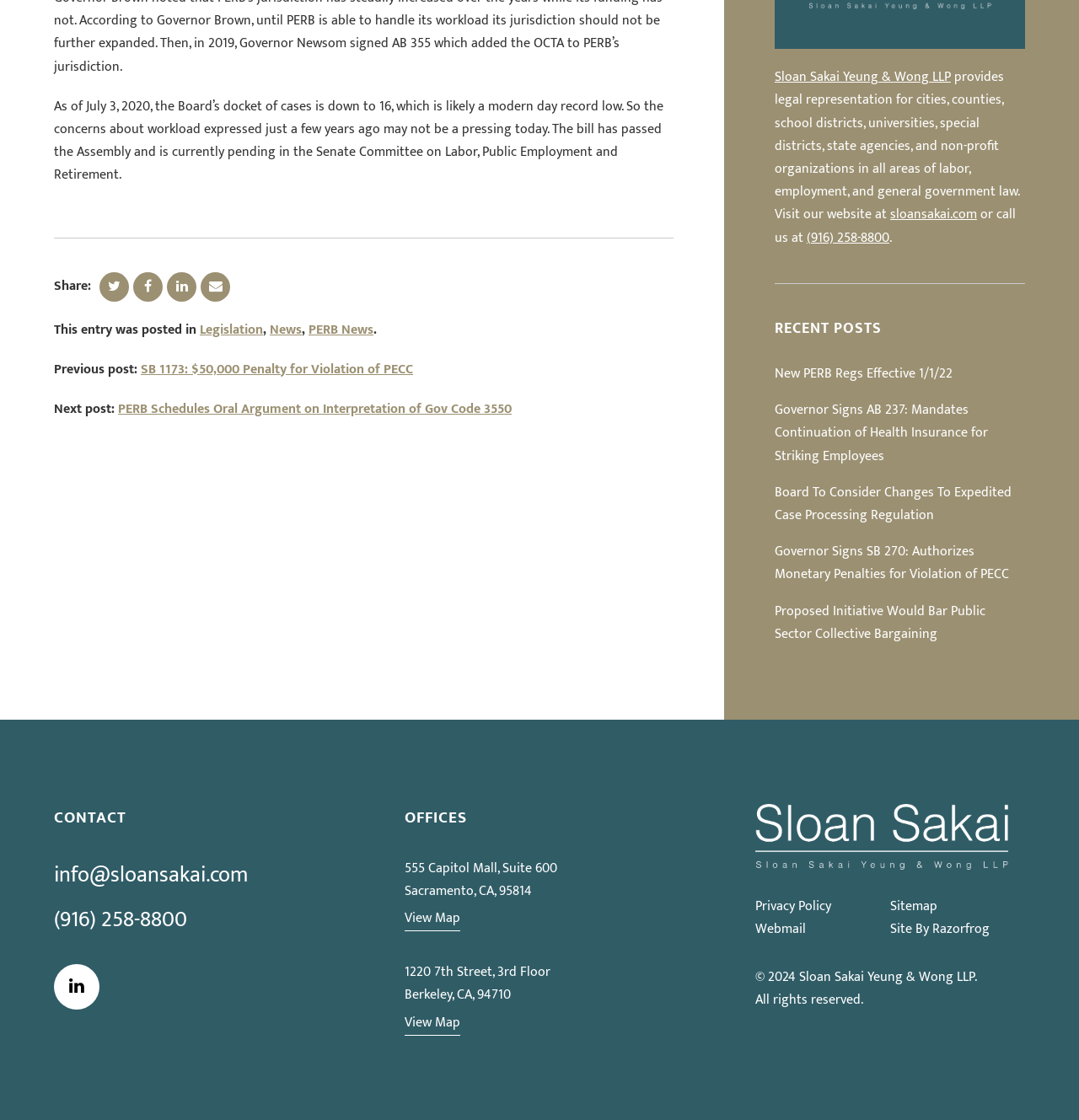Identify the bounding box coordinates of the clickable region necessary to fulfill the following instruction: "Read more about Legislation". The bounding box coordinates should be four float numbers between 0 and 1, i.e., [left, top, right, bottom].

[0.185, 0.284, 0.244, 0.304]